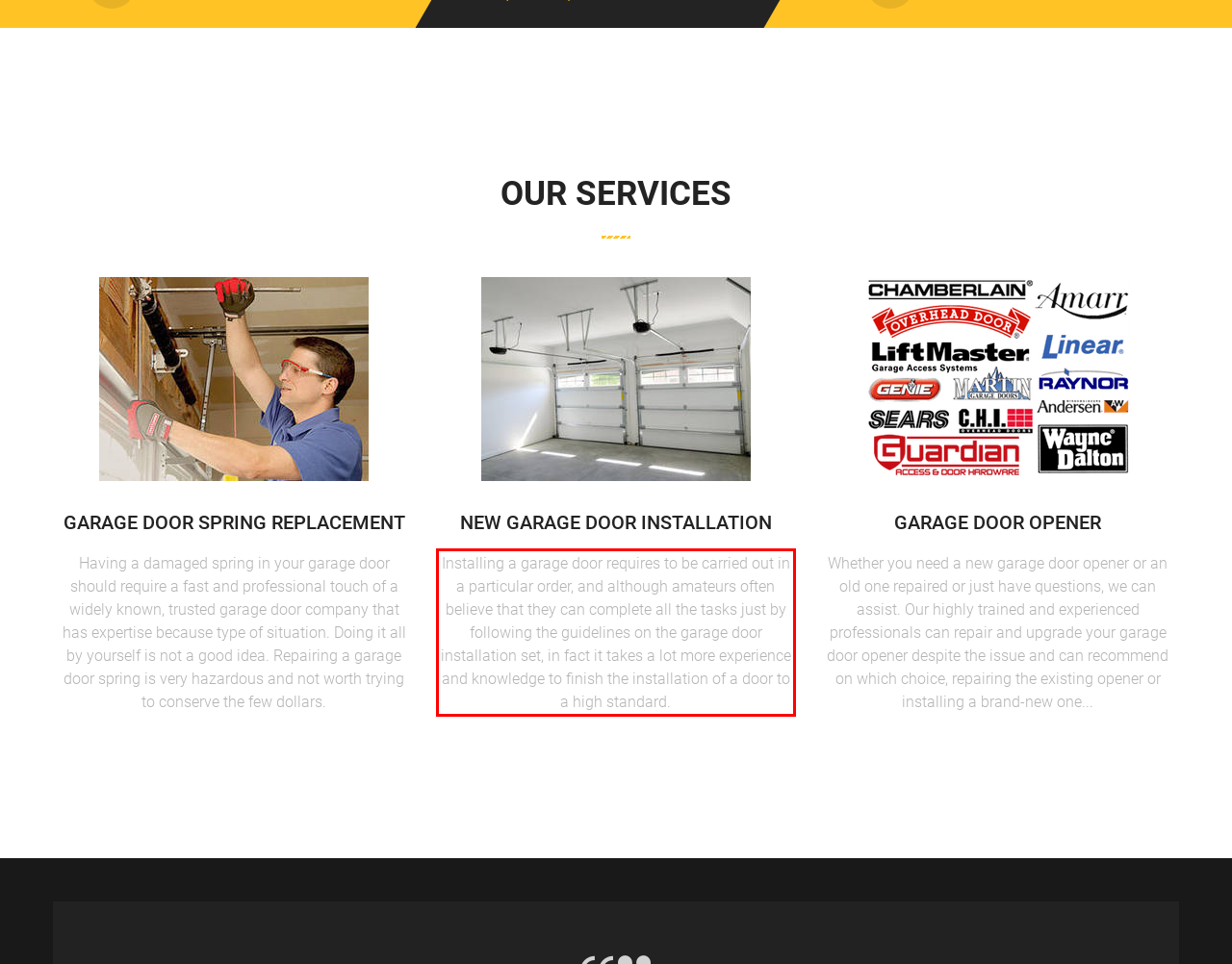You are provided with a screenshot of a webpage that includes a UI element enclosed in a red rectangle. Extract the text content inside this red rectangle.

Installing a garage door requires to be carried out in a particular order, and although amateurs often believe that they can complete all the tasks just by following the guidelines on the garage door installation set, in fact it takes a lot more experience and knowledge to finish the installation of a door to a high standard.